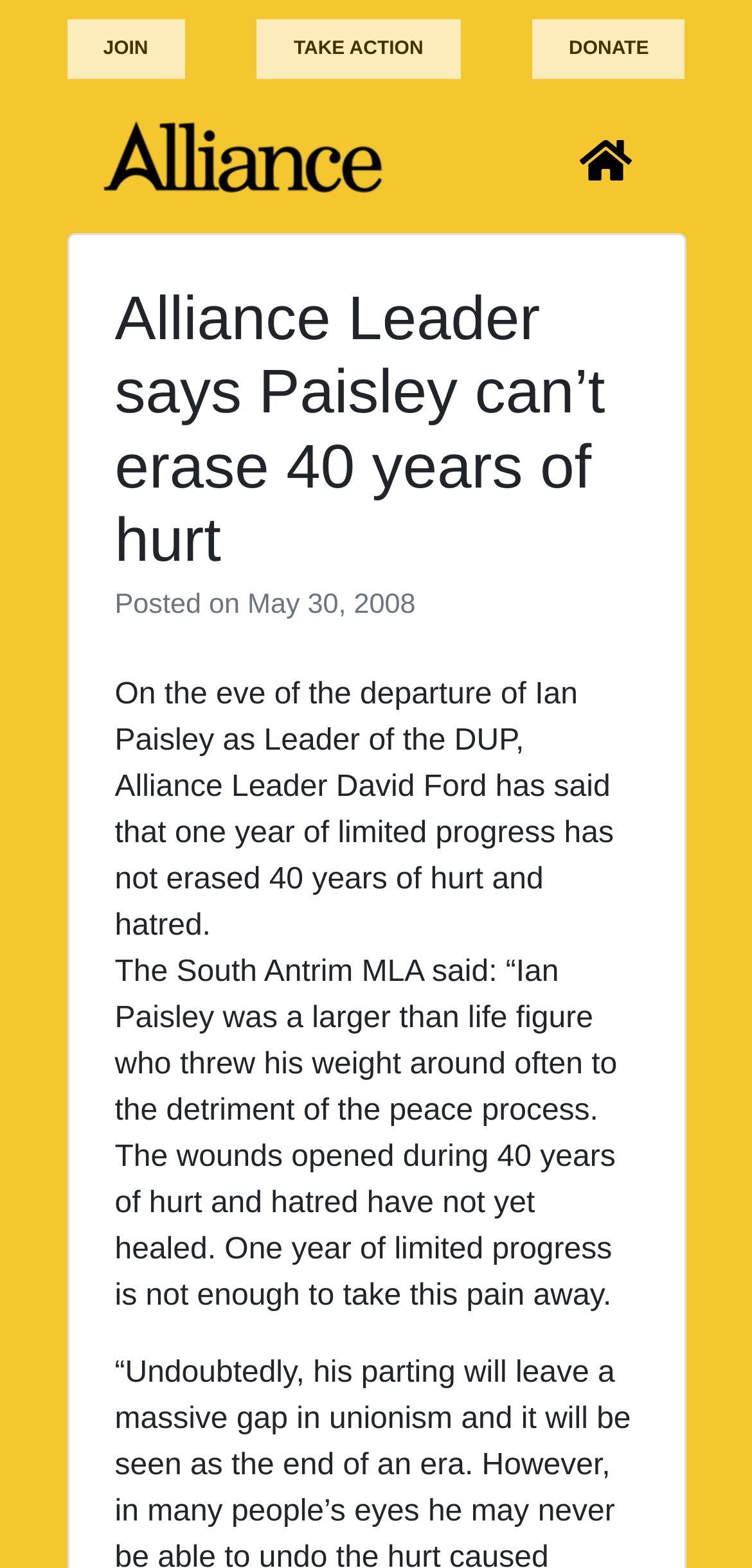Refer to the image and offer a detailed explanation in response to the question: What is the region mentioned in the article?

The article mentions South Antrim as the region where David Ford is an MLA.